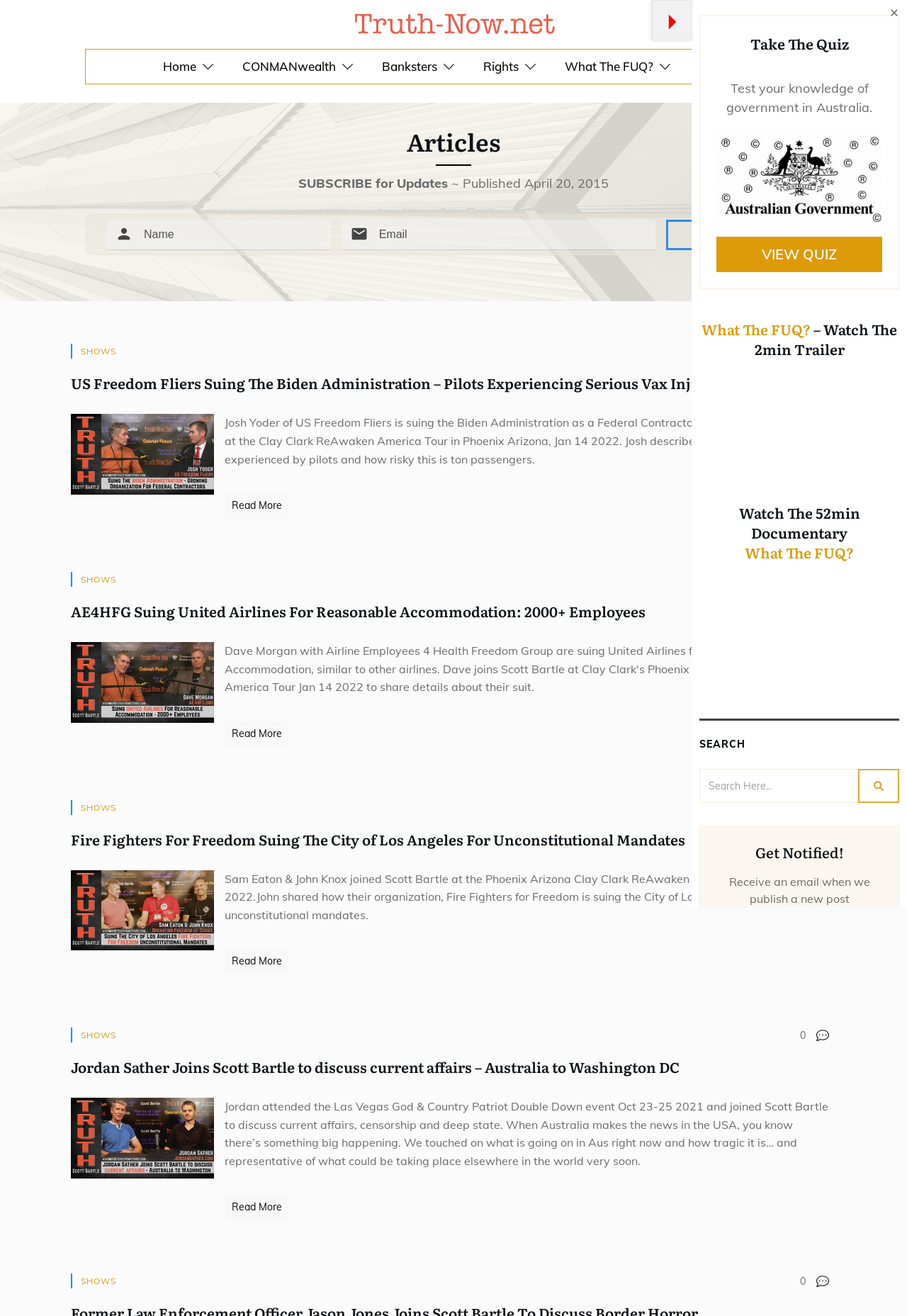What is the website's logo? From the image, respond with a single word or brief phrase.

Truth-Now.net Logo